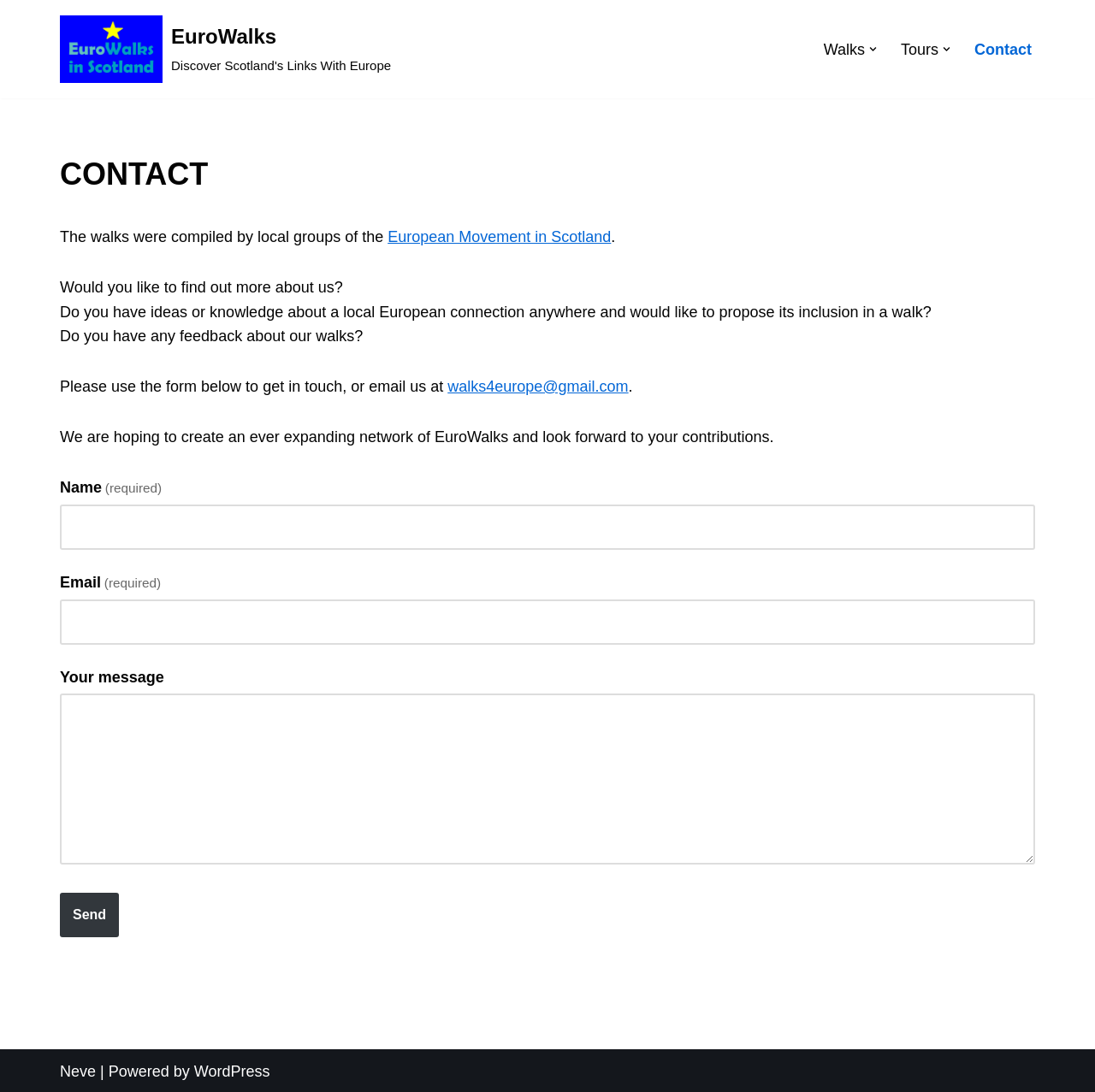Specify the bounding box coordinates for the region that must be clicked to perform the given instruction: "Click the 'Contact' link".

[0.89, 0.034, 0.942, 0.057]